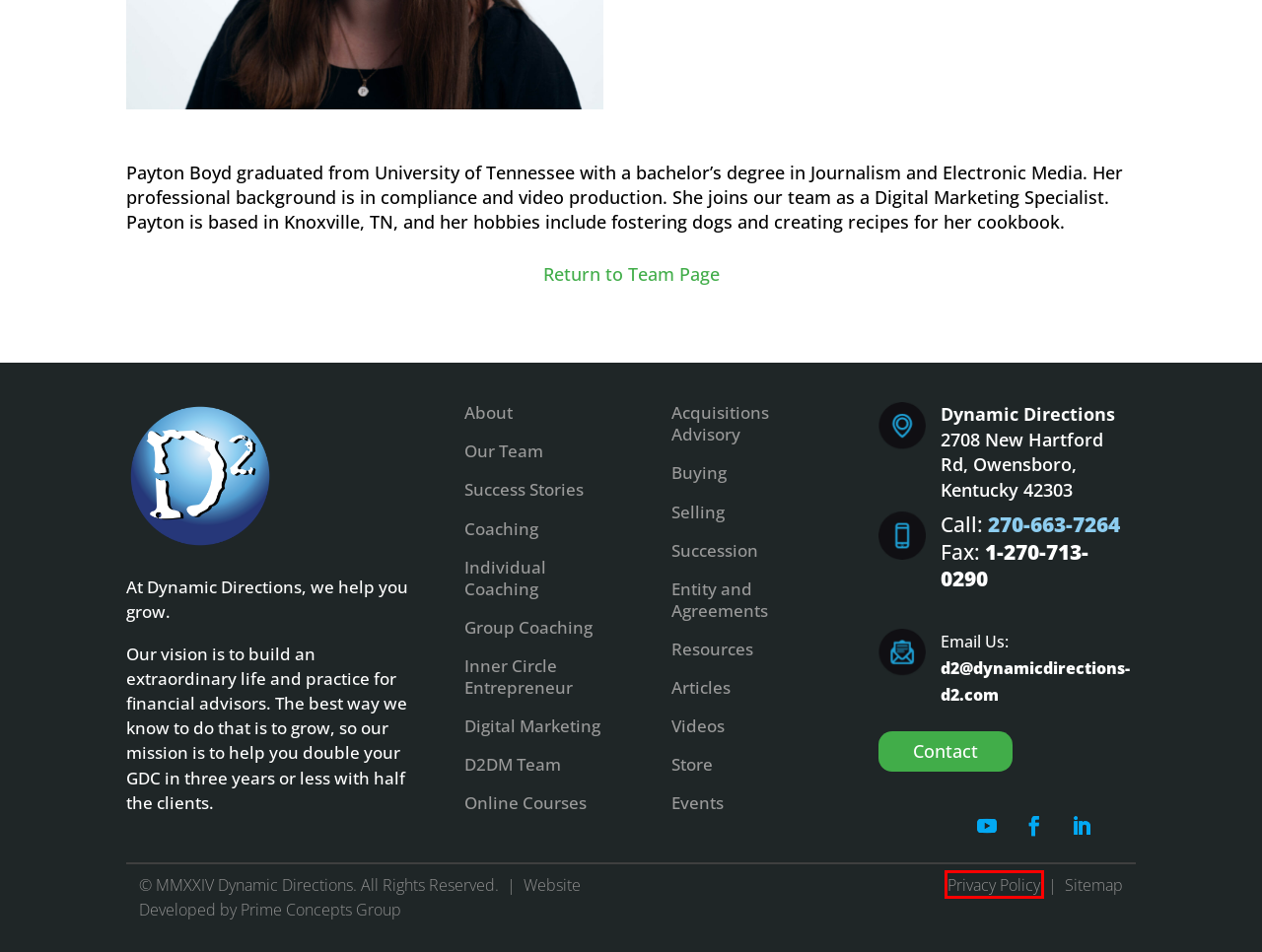You are given a screenshot depicting a webpage with a red bounding box around a UI element. Select the description that best corresponds to the new webpage after clicking the selected element. Here are the choices:
A. Privacy Policy - Dynamic Directions
B. Coaching and Consulting Videos | Dynamic Directions
C. About Financial Advisor Growth | Dynamic Directions
D. Financial Advisor Coaching | Dynamic Directions
E. Financial Advisor Entrepreneurs | Dynamic Directions
F. Sitemap - Dynamic Directions
G. Contact Us | Dynamic Directions
H. Online Courses | Dynamic Directions

A